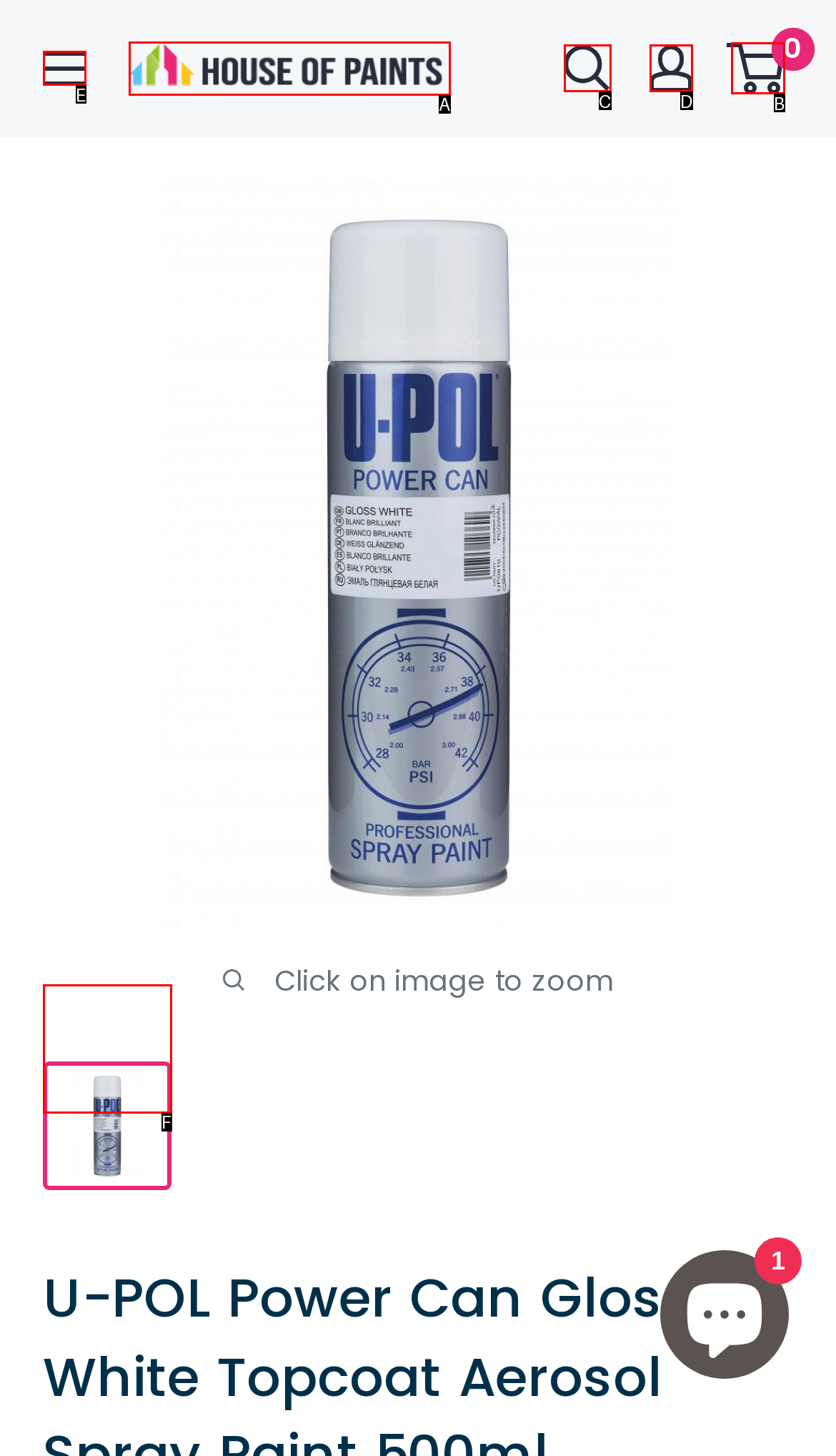Determine which HTML element corresponds to the description: House Of Paints. Provide the letter of the correct option.

A